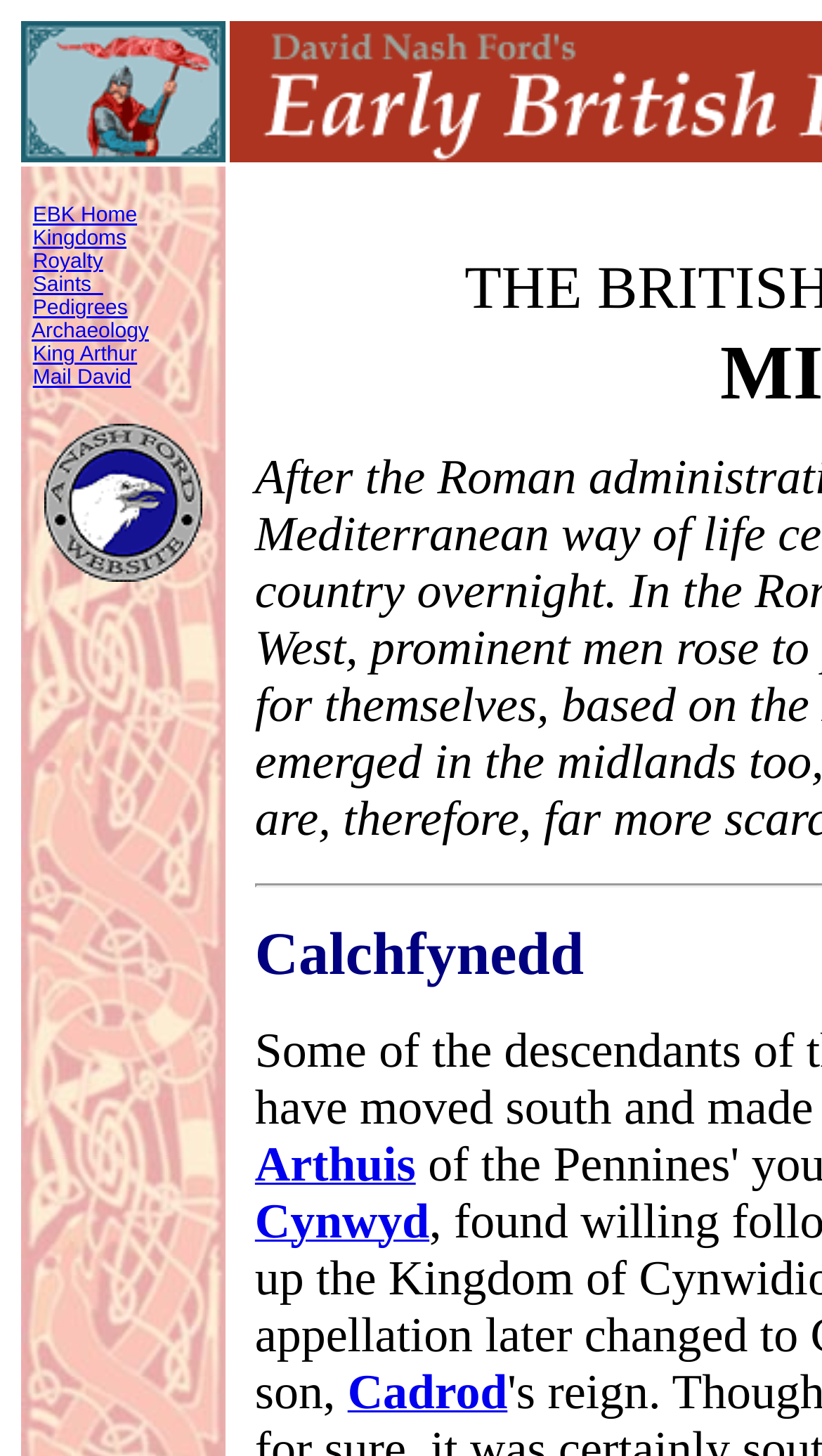Mark the bounding box of the element that matches the following description: "Archaeology".

[0.039, 0.22, 0.181, 0.236]